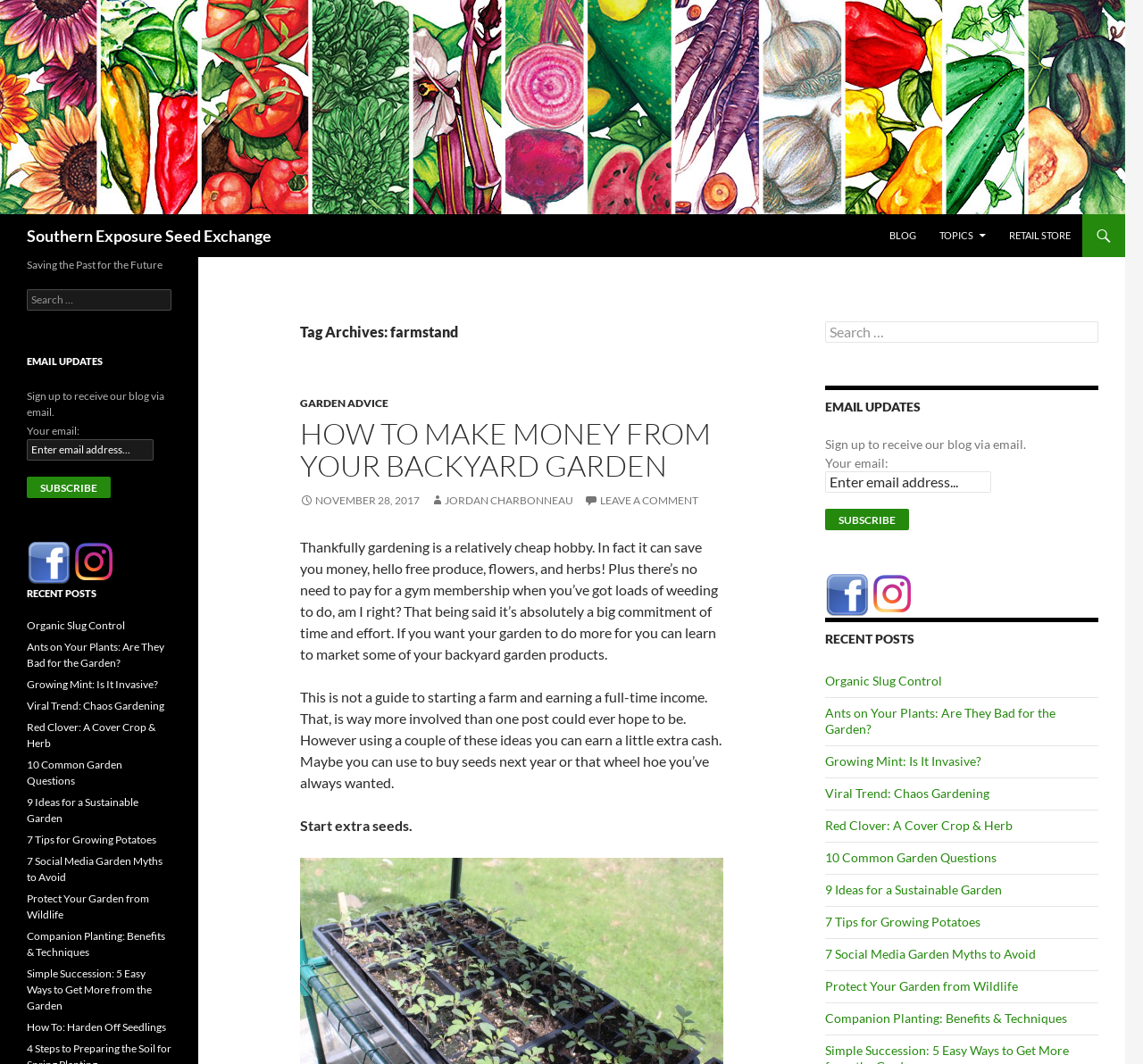Locate the bounding box coordinates of the UI element described by: "Blog". Provide the coordinates as four float numbers between 0 and 1, formatted as [left, top, right, bottom].

[0.769, 0.201, 0.811, 0.242]